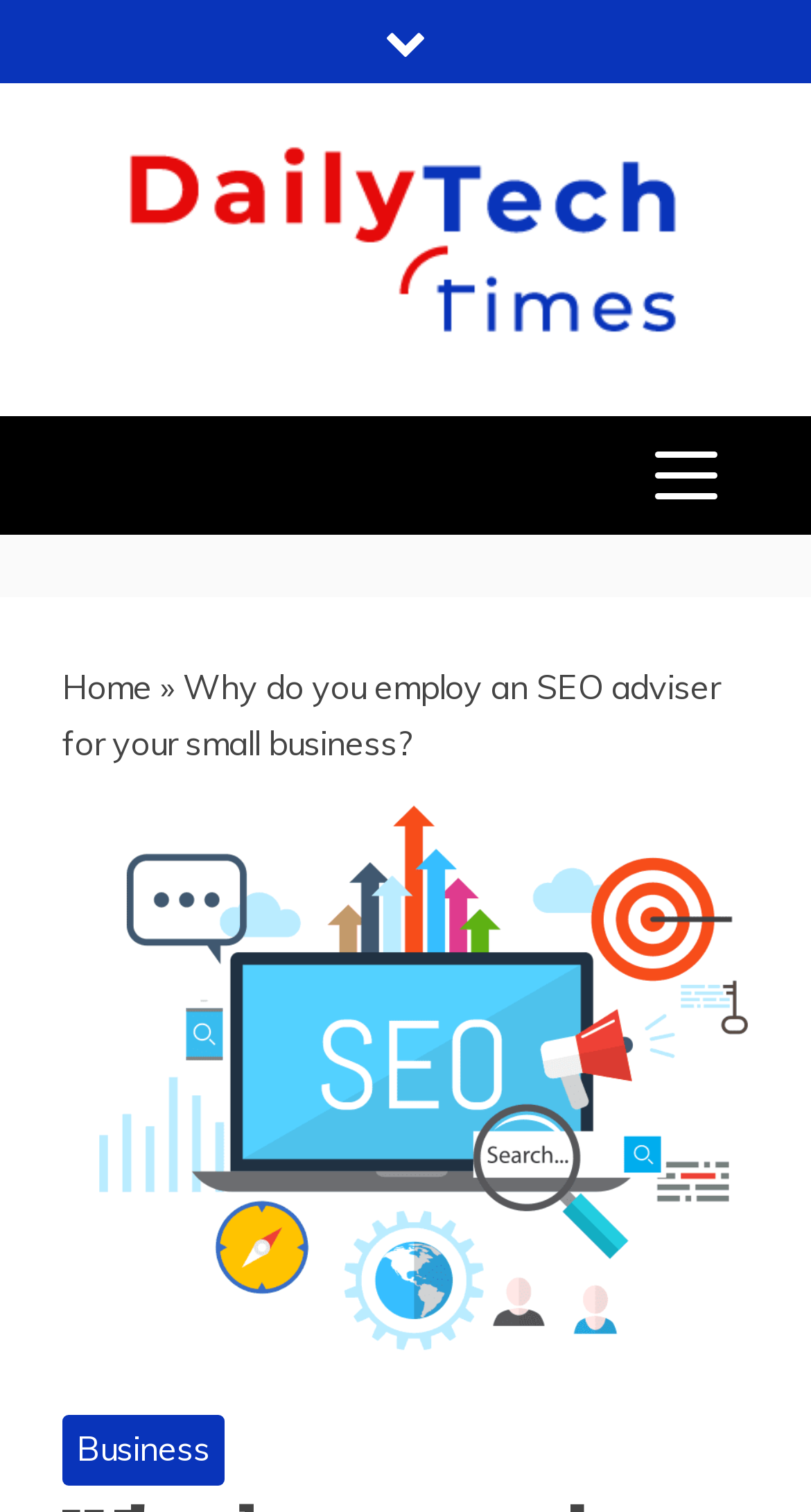Write a detailed summary of the webpage.

The webpage appears to be an article from Daily Tech Times, with a focus on SEO for small businesses. At the top left corner, there is a logo of Daily Tech Times, accompanied by a link to the website's homepage. Next to the logo, there is a link with the text "DAILY TECH TIMES". 

On the top right corner, there is a button that controls the primary menu, which is not expanded by default. When expanded, the menu contains a link to the "Home" page, followed by a separator symbol "»". 

Below the menu, there is a title that reads "Why do you employ an SEO adviser for your small business?", which is also an image. This title takes up most of the width of the page. 

At the very bottom of the page, there is a link to a category called "Business".